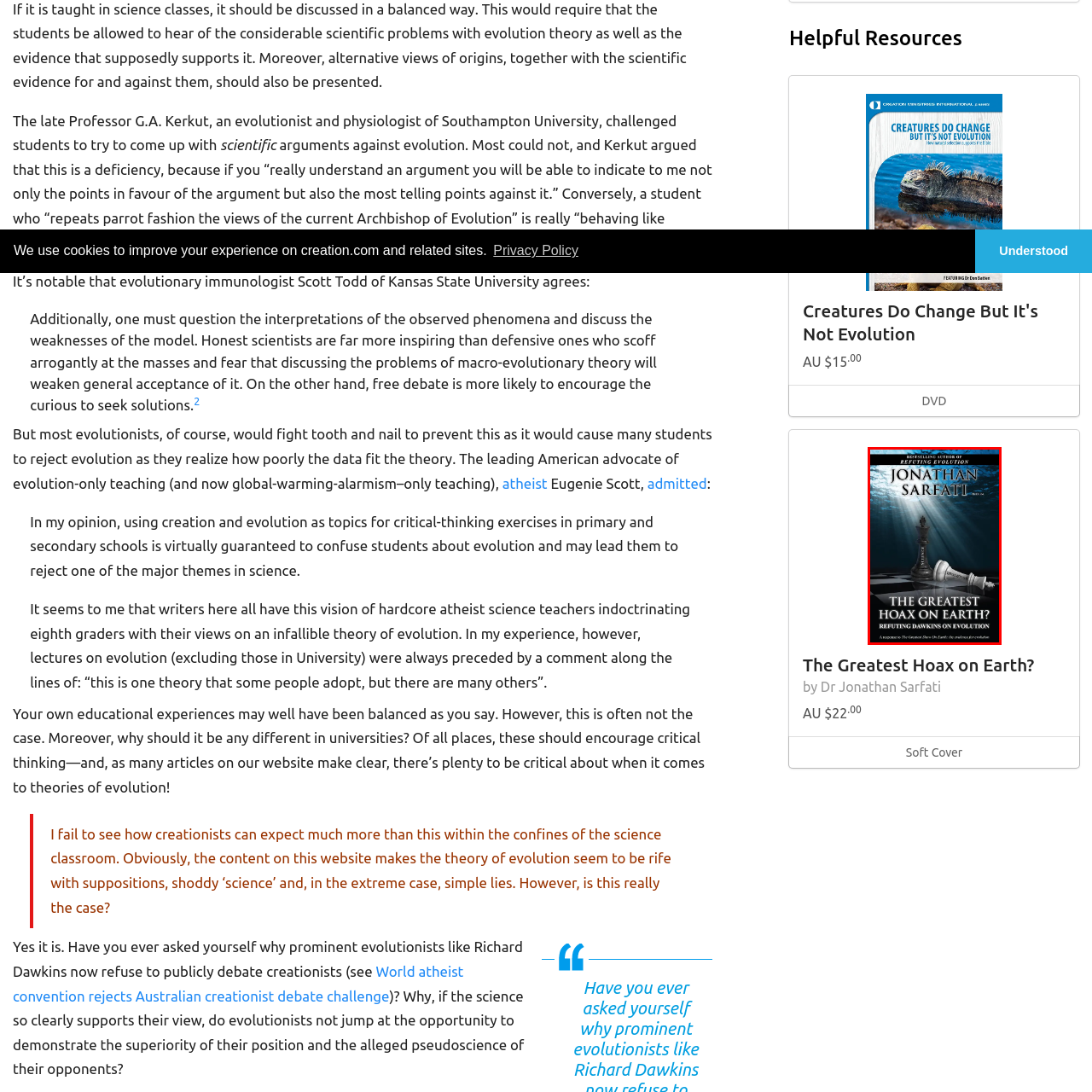What is the title of the book?
Look closely at the image inside the red bounding box and answer the question with as much detail as possible.

The question asks about the title of the book featured in the image. The caption explicitly states that the title is 'The Greatest Hoax on Earth?' and it is positioned prominently in bold, white lettering against a dark backdrop.